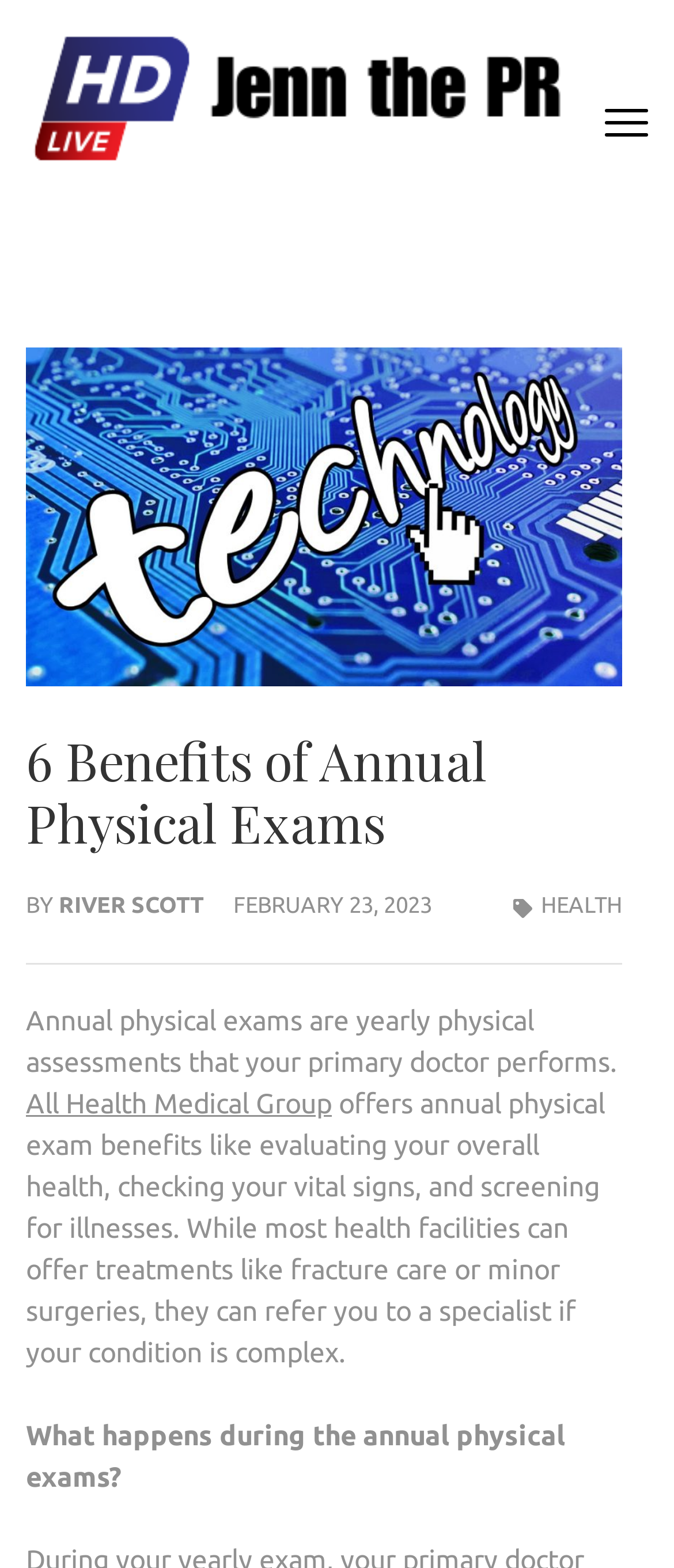What is the name of the medical group mentioned?
Look at the screenshot and respond with a single word or phrase.

All Health Medical Group